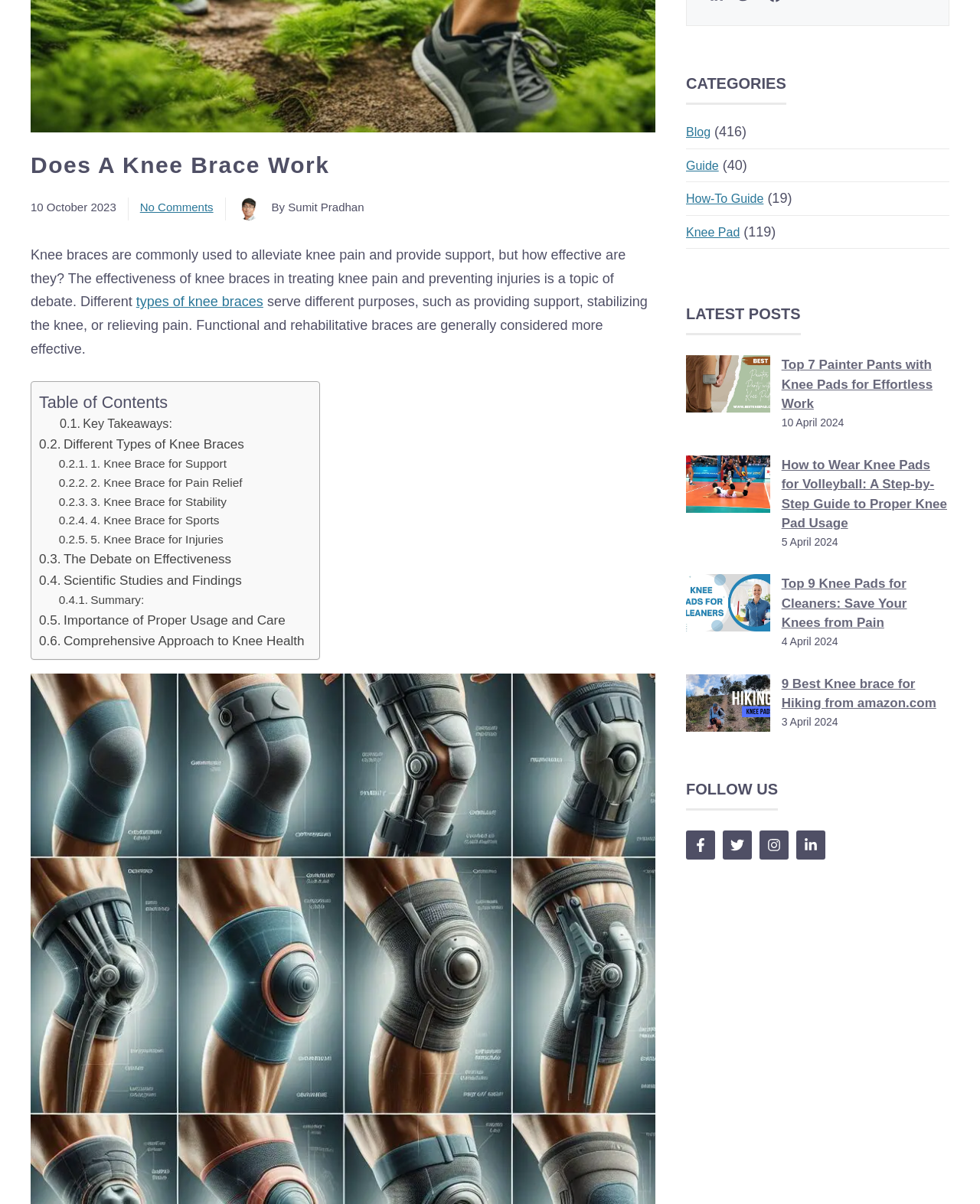From the element description 1. Knee Brace for Support, predict the bounding box coordinates of the UI element. The coordinates must be specified in the format (top-left x, top-left y, bottom-right x, bottom-right y) and should be within the 0 to 1 range.

[0.06, 0.378, 0.231, 0.393]